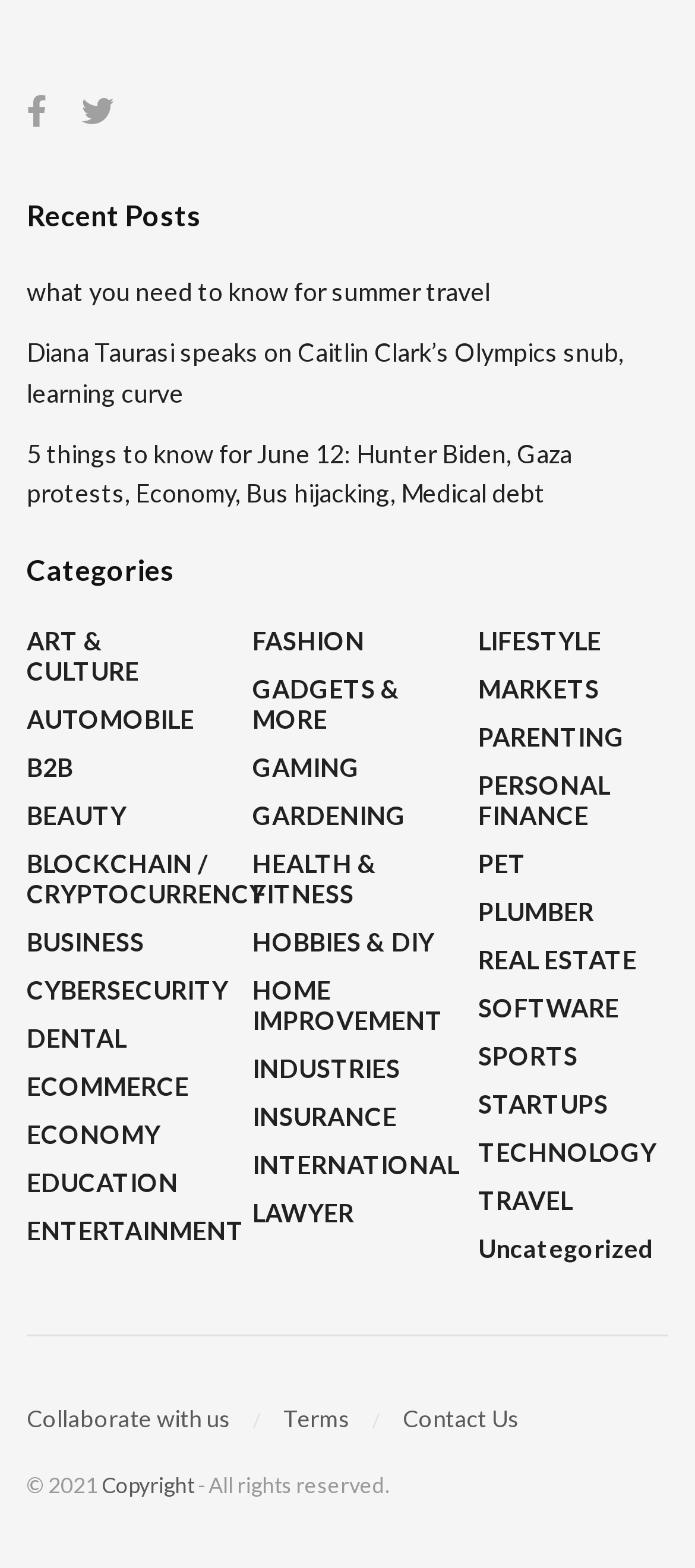Find the bounding box coordinates of the clickable area required to complete the following action: "Read the article 'what you need to know for summer travel'".

[0.038, 0.176, 0.705, 0.195]